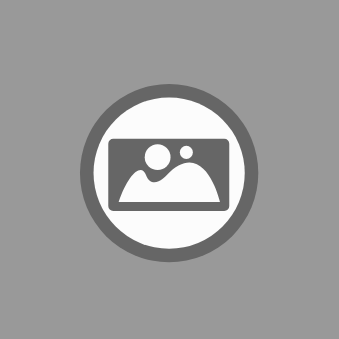Paint a vivid picture with your words by describing the image in detail.

The image features a placeholder graphic commonly used to indicate the absence of an actual visual. It is designed with a simple gray background and an icon that resembles a camera or image upload symbol, typically representing an image that failed to load or is yet to be added. This kind of graphic is often employed in digital interfaces, such as galleries or resource platforms, where users expect images but where no specific content is currently available. In this context, it serves as a visual cue within the DepEd Learning Portal, particularly in the section related to Brahman cattle, suggesting that an illustration or media file linked to that topic is missing or not yet accessible.